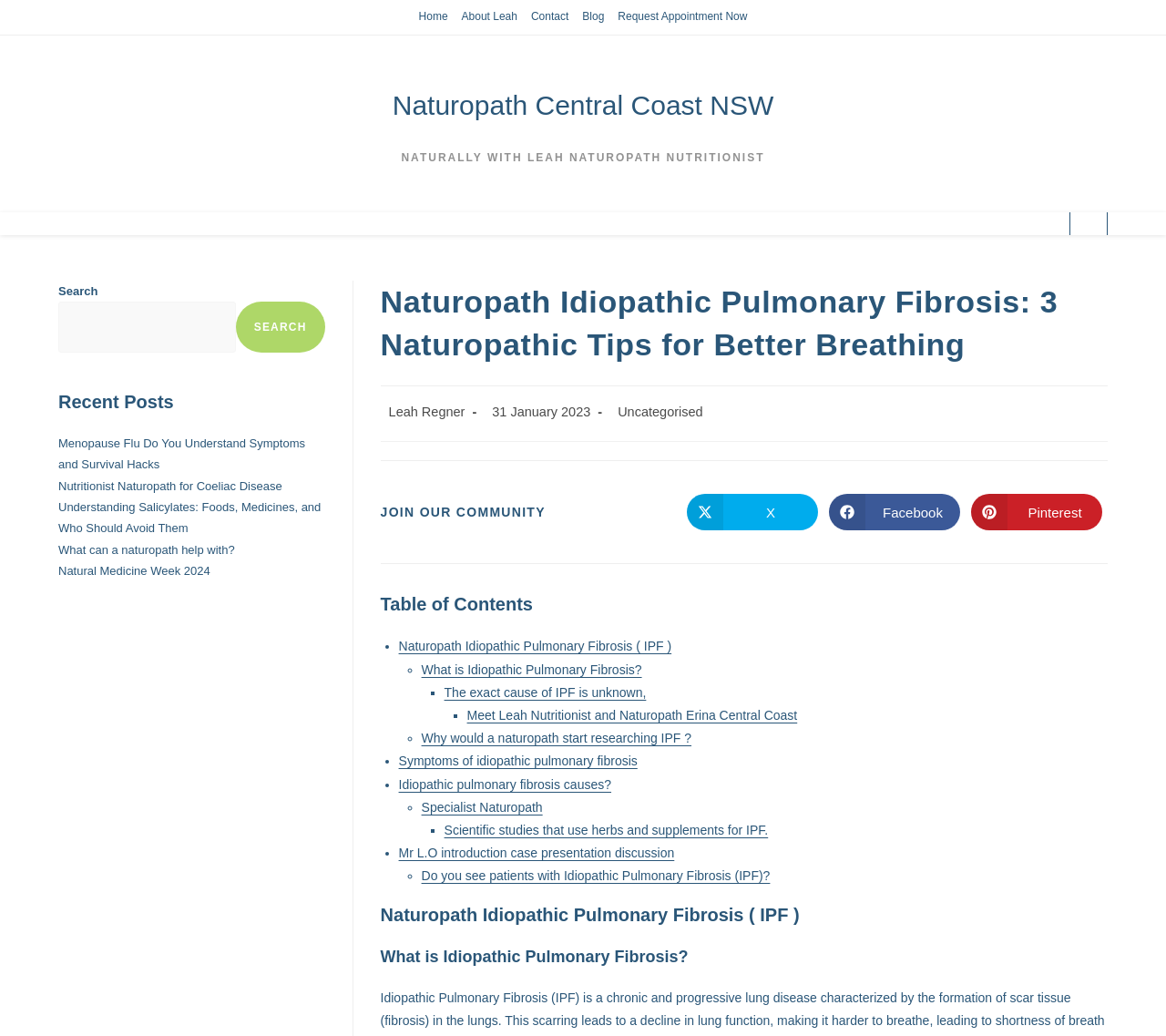Please identify the bounding box coordinates of the region to click in order to complete the task: "Learn more about 'Naturopath Idiopathic Pulmonary Fibrosis ( IPF )'". The coordinates must be four float numbers between 0 and 1, specified as [left, top, right, bottom].

[0.326, 0.87, 0.95, 0.895]